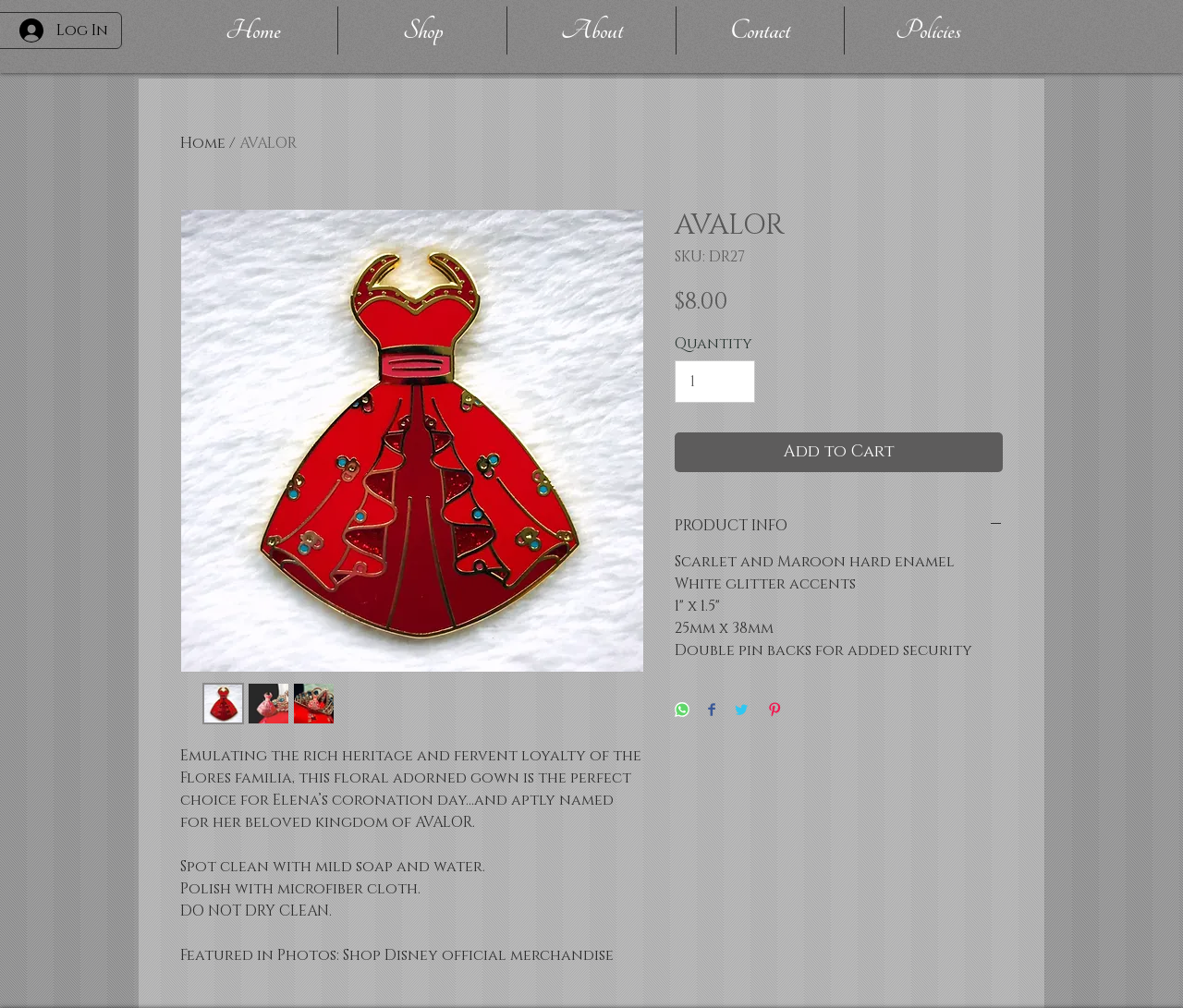Please answer the following question using a single word or phrase: 
What is the size of the product?

1" x 1.5"